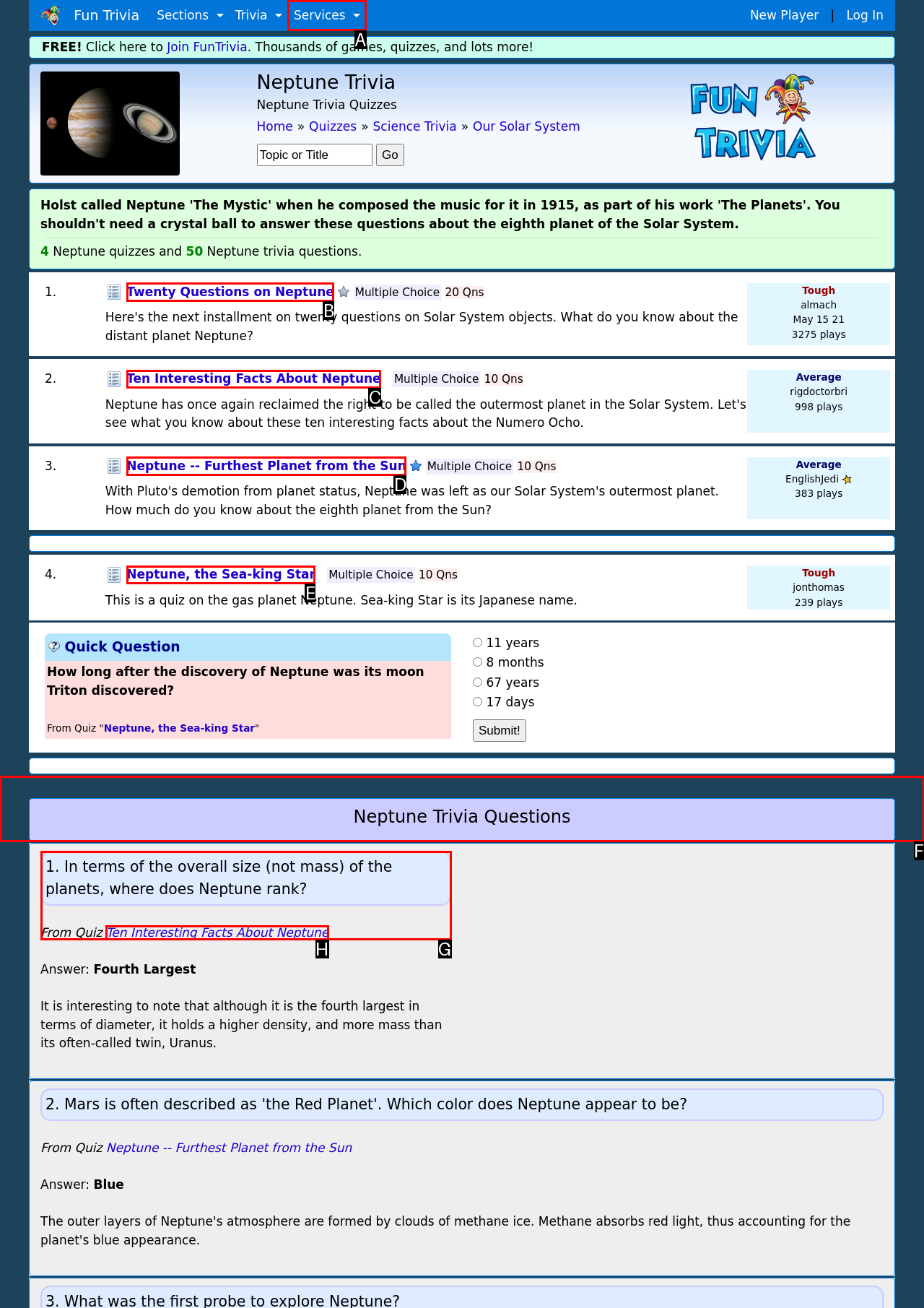Based on the description: Ten Interesting Facts About Neptune, identify the matching lettered UI element.
Answer by indicating the letter from the choices.

C